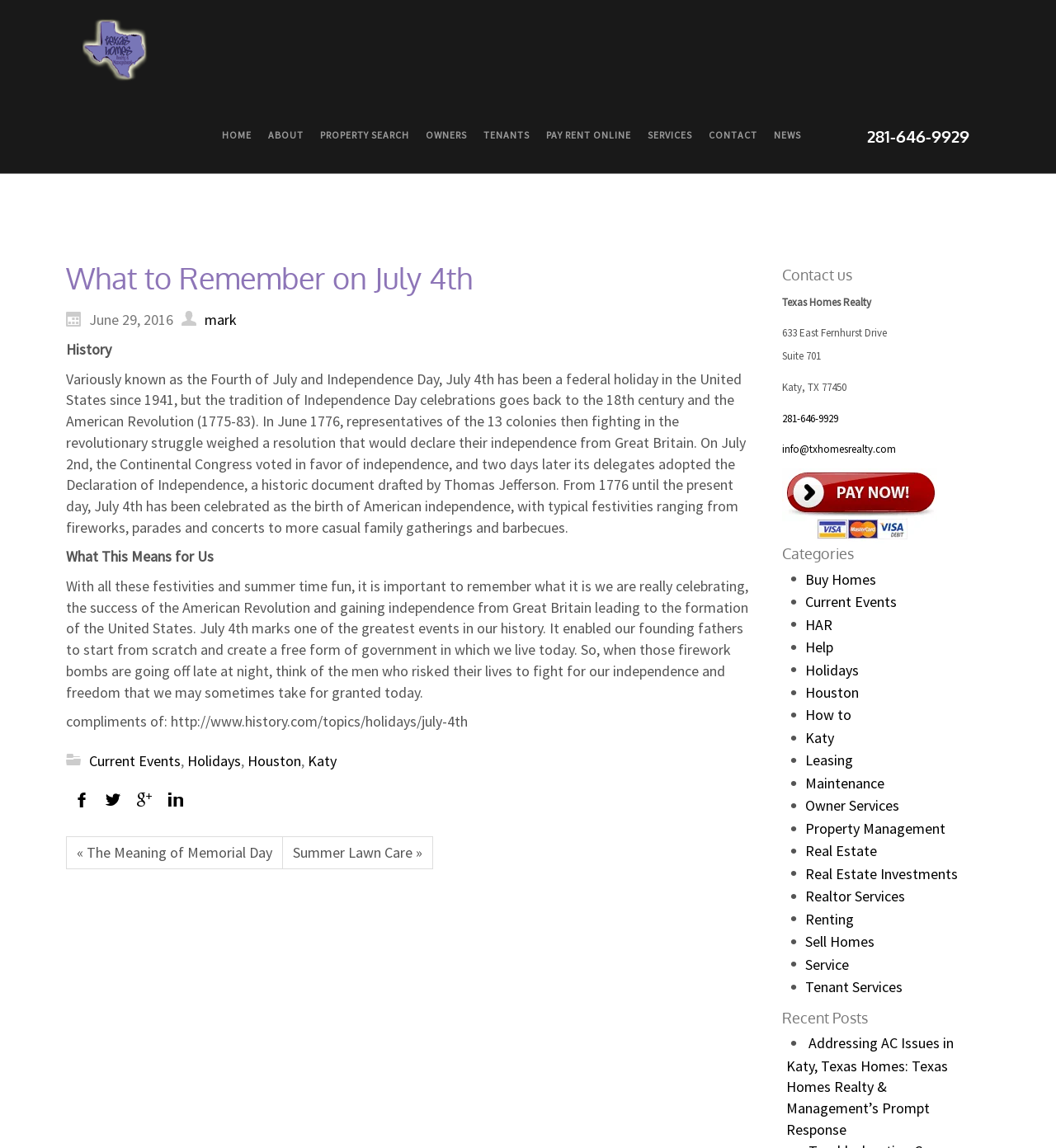Please provide a one-word or short phrase answer to the question:
What is the address of Texas Homes Realty?

633 East Fernhurst Drive, Suite 701, Katy, TX 77450